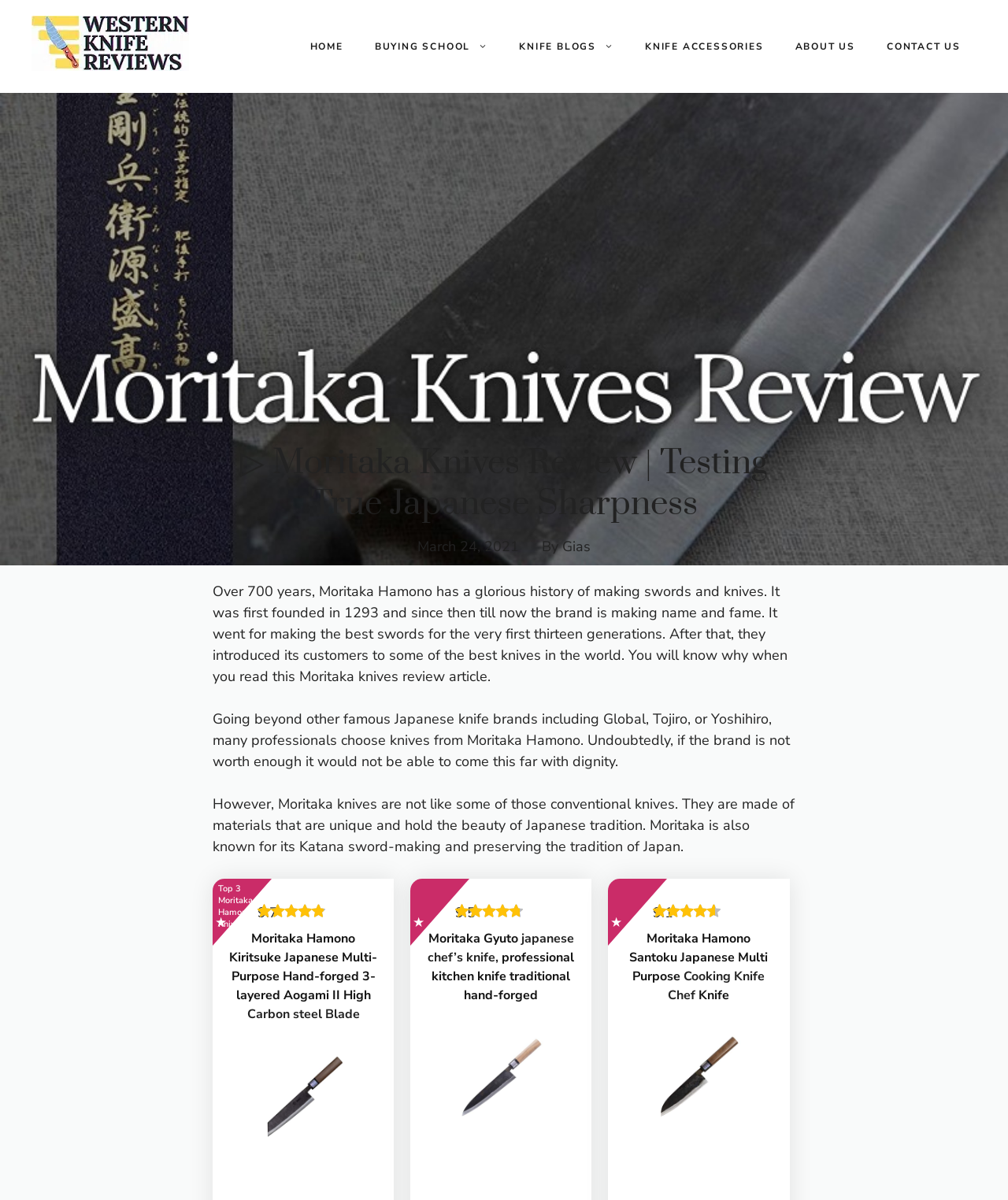Please determine the bounding box coordinates of the element to click on in order to accomplish the following task: "Go to HOME". Ensure the coordinates are four float numbers ranging from 0 to 1, i.e., [left, top, right, bottom].

[0.292, 0.019, 0.356, 0.058]